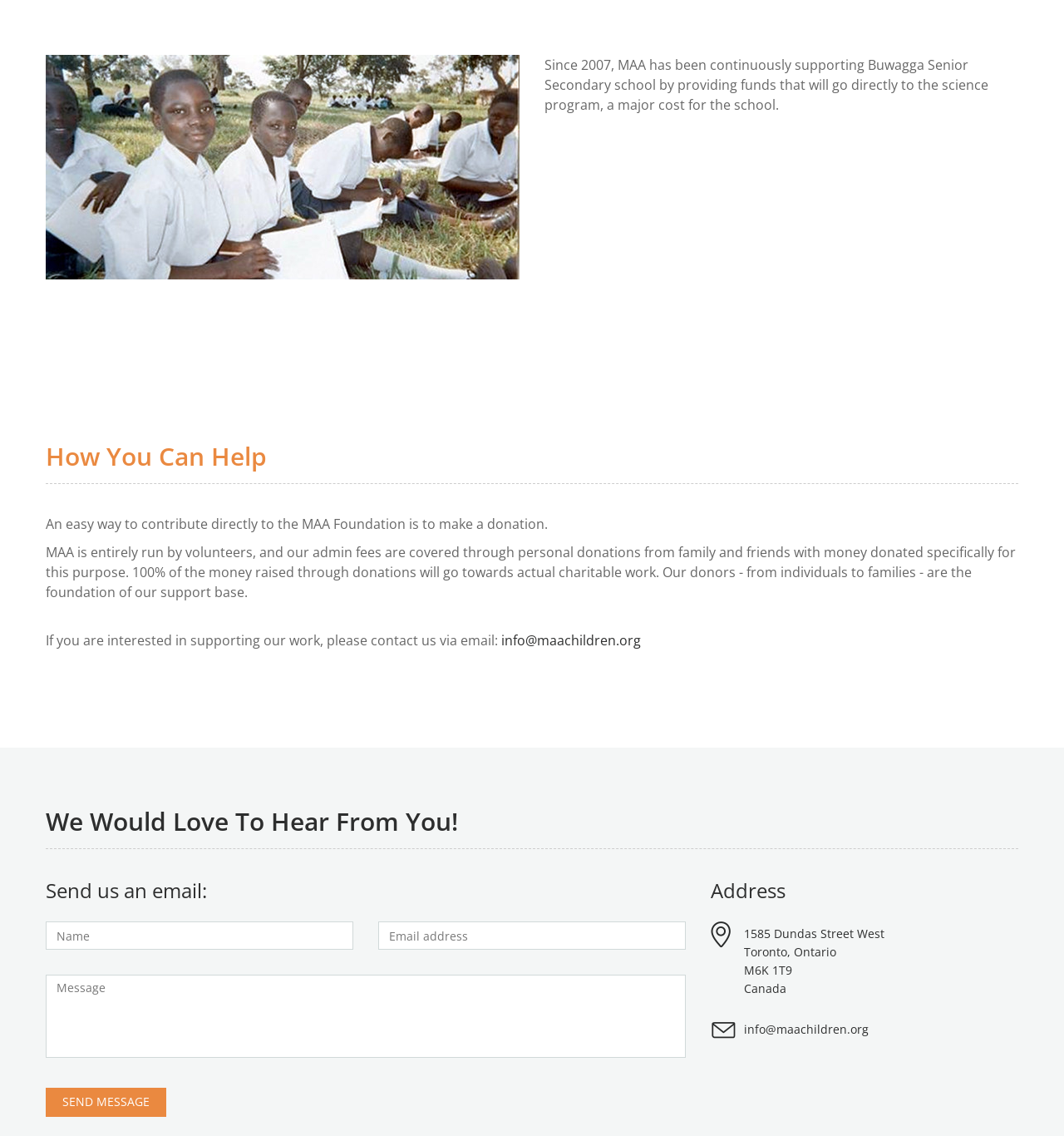Please answer the following query using a single word or phrase: 
What is the address of MAA?

1585 Dundas Street West, Toronto, Ontario, M6K 1T9, Canada